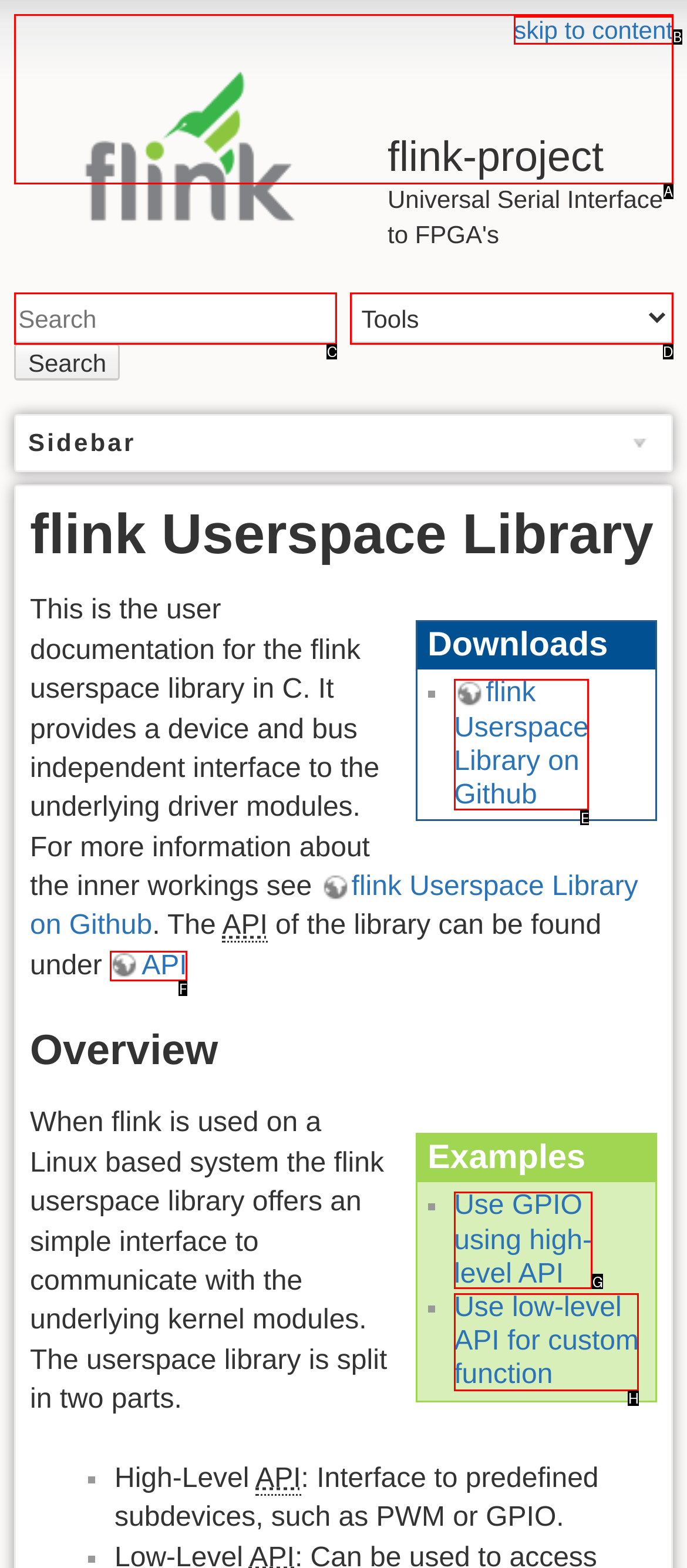Pick the option that should be clicked to perform the following task: read about using high-level API
Answer with the letter of the selected option from the available choices.

G